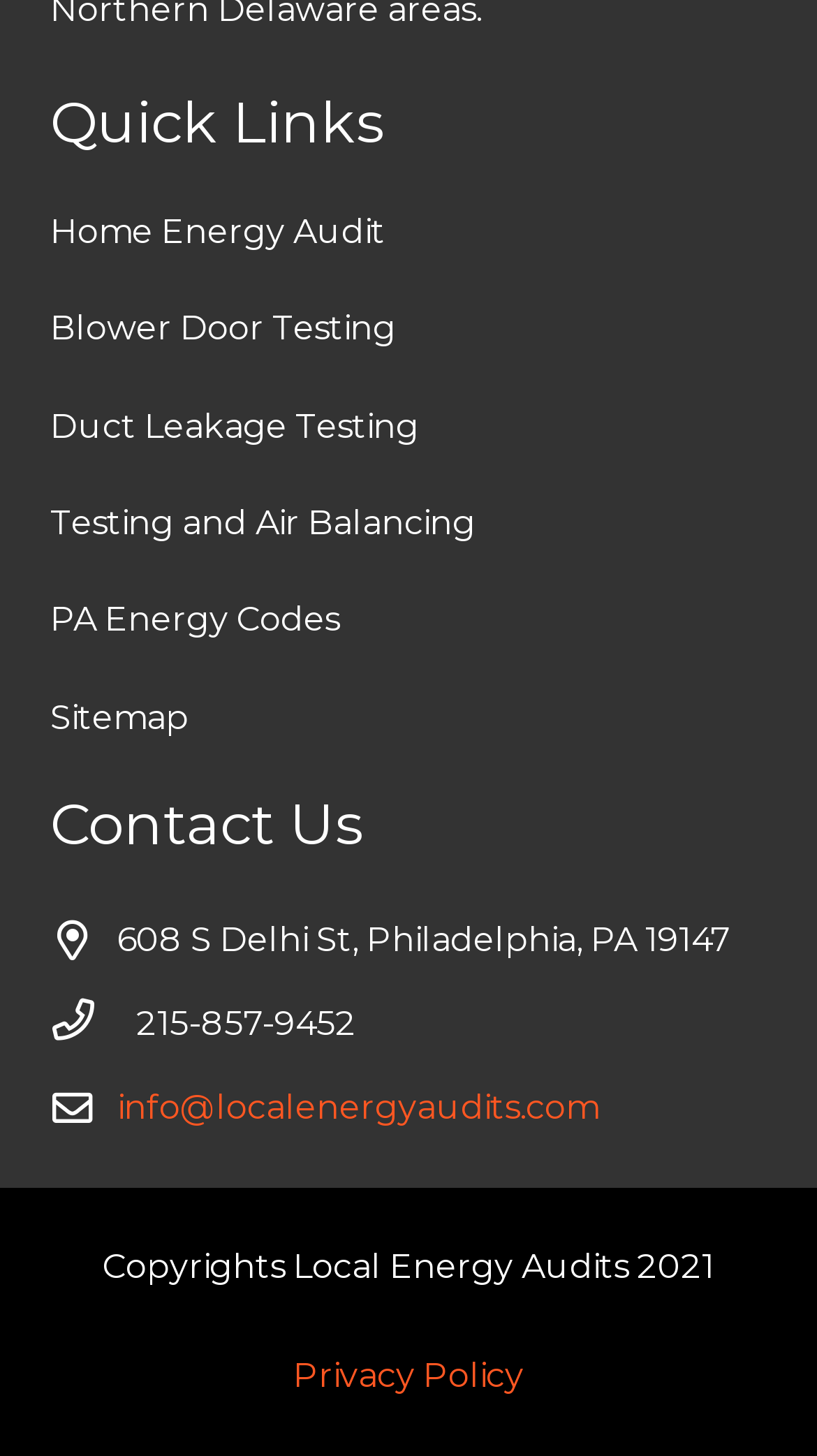Please answer the following question using a single word or phrase: 
What is the first quick link?

Home Energy Audit